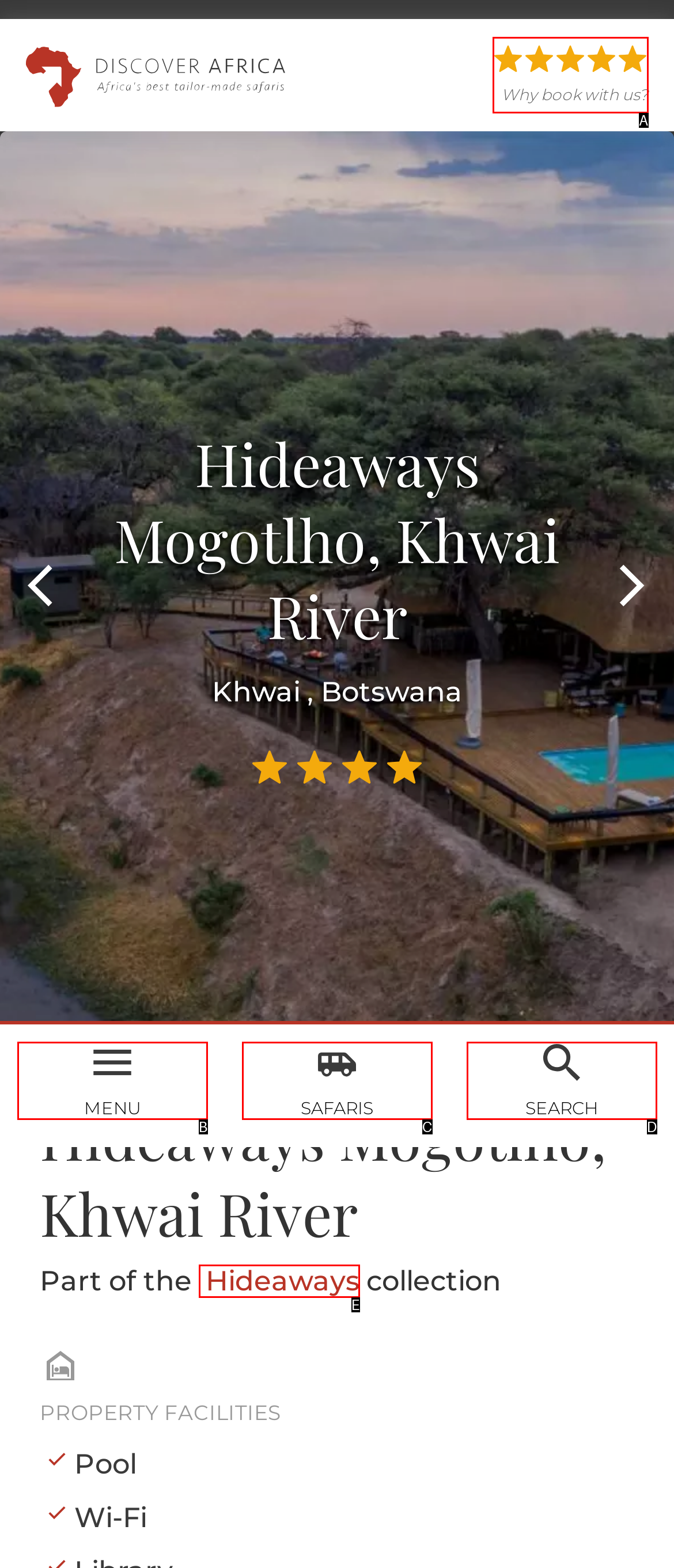What letter corresponds to the UI element described here: Why book with us?
Reply with the letter from the options provided.

A